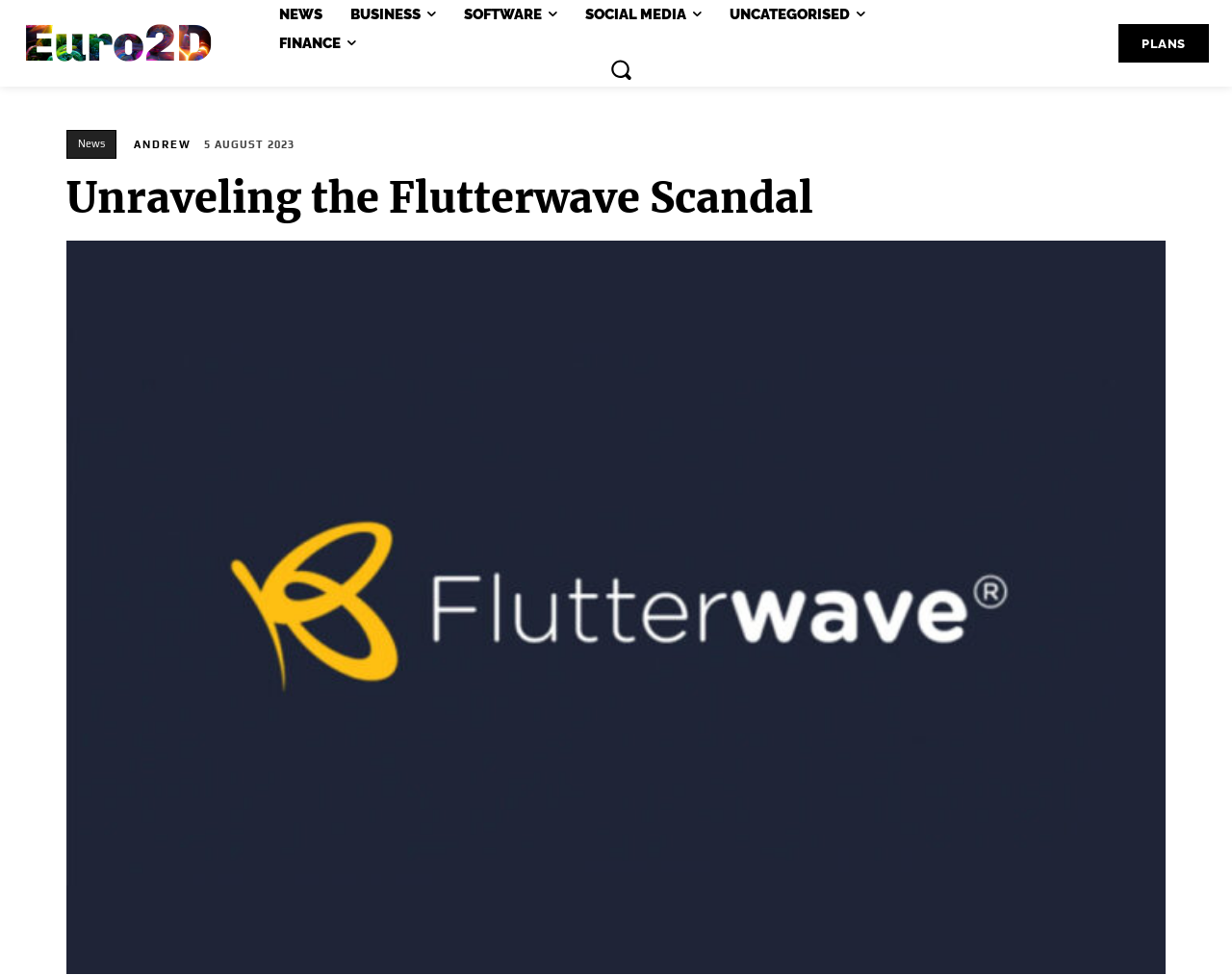Kindly determine the bounding box coordinates for the clickable area to achieve the given instruction: "read the article Unraveling the Flutterwave Scandal".

[0.054, 0.179, 0.66, 0.228]